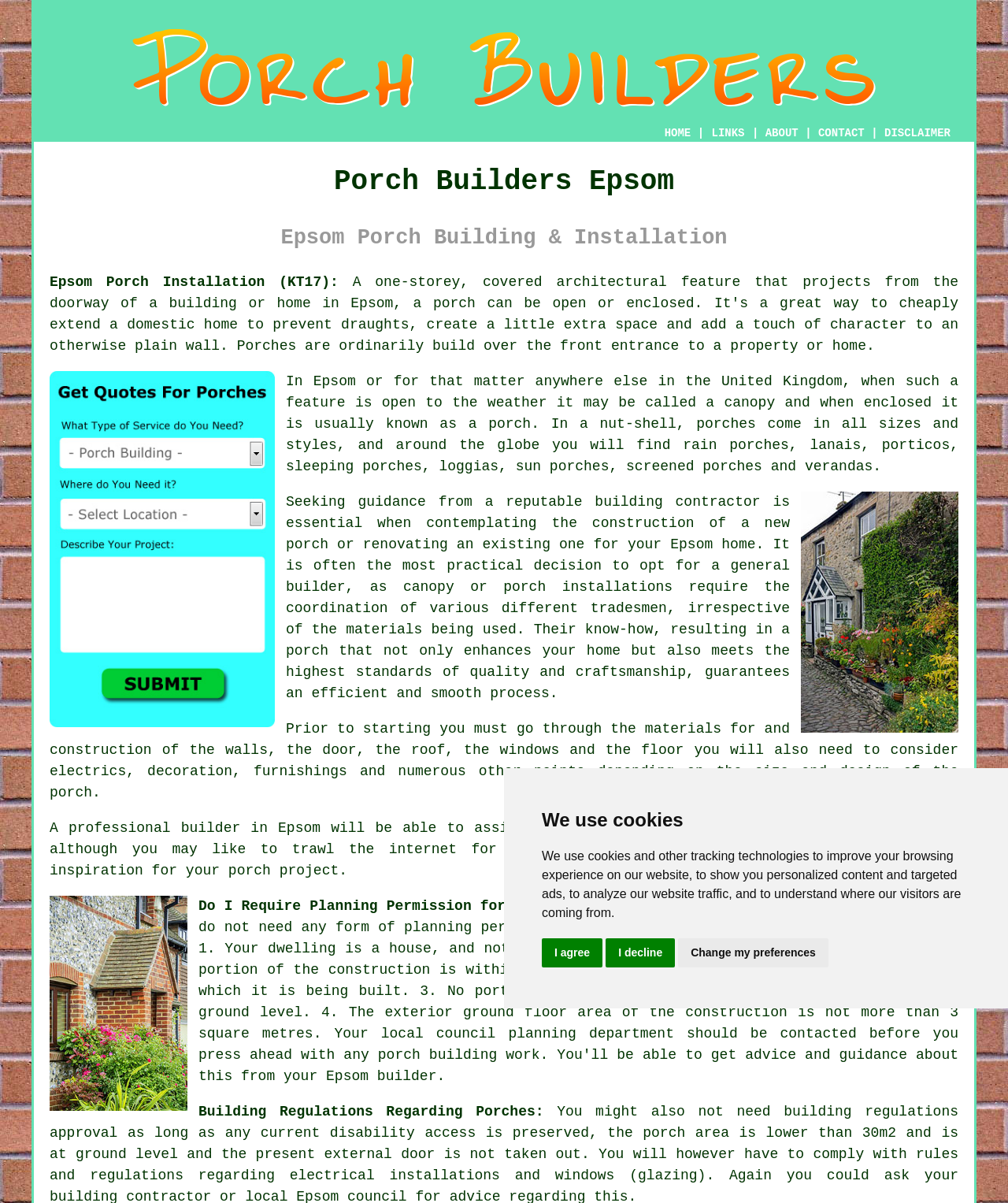Do I need planning permission for a porch?
Use the image to answer the question with a single word or phrase.

Maybe